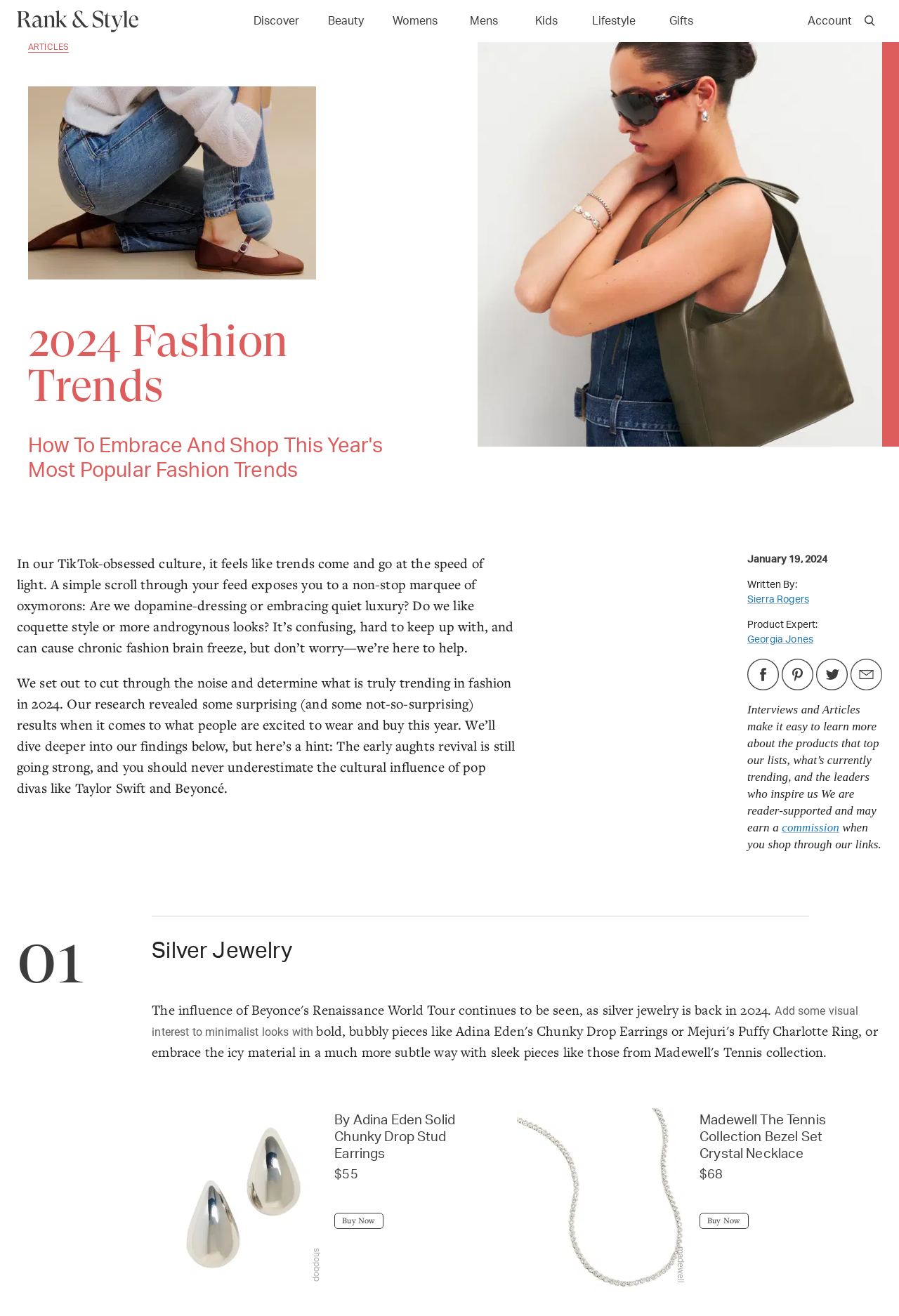What is the title or heading displayed on the webpage?

2024 Fashion Trends